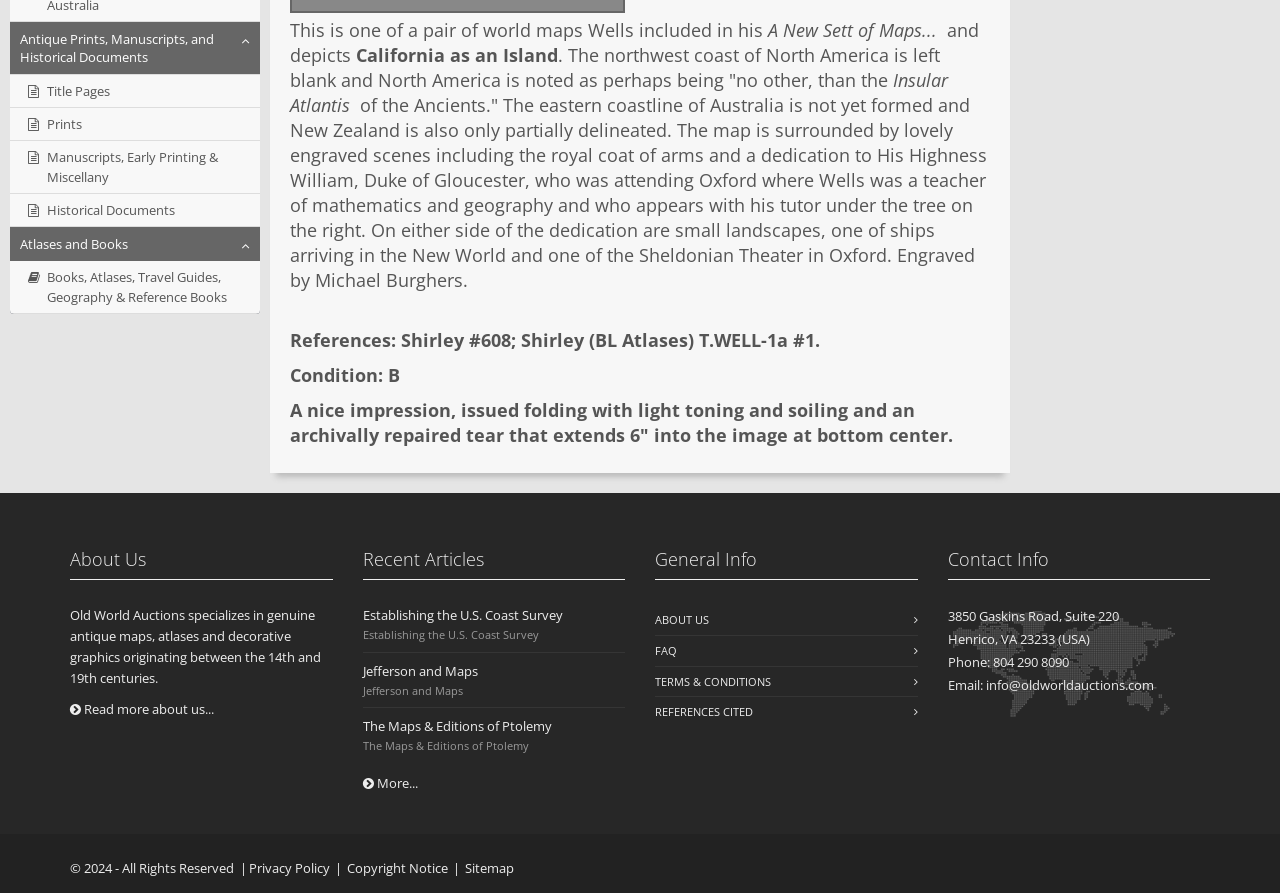Identify the bounding box for the UI element described as: "Atlases and Books". The coordinates should be four float numbers between 0 and 1, i.e., [left, top, right, bottom].

[0.008, 0.254, 0.203, 0.292]